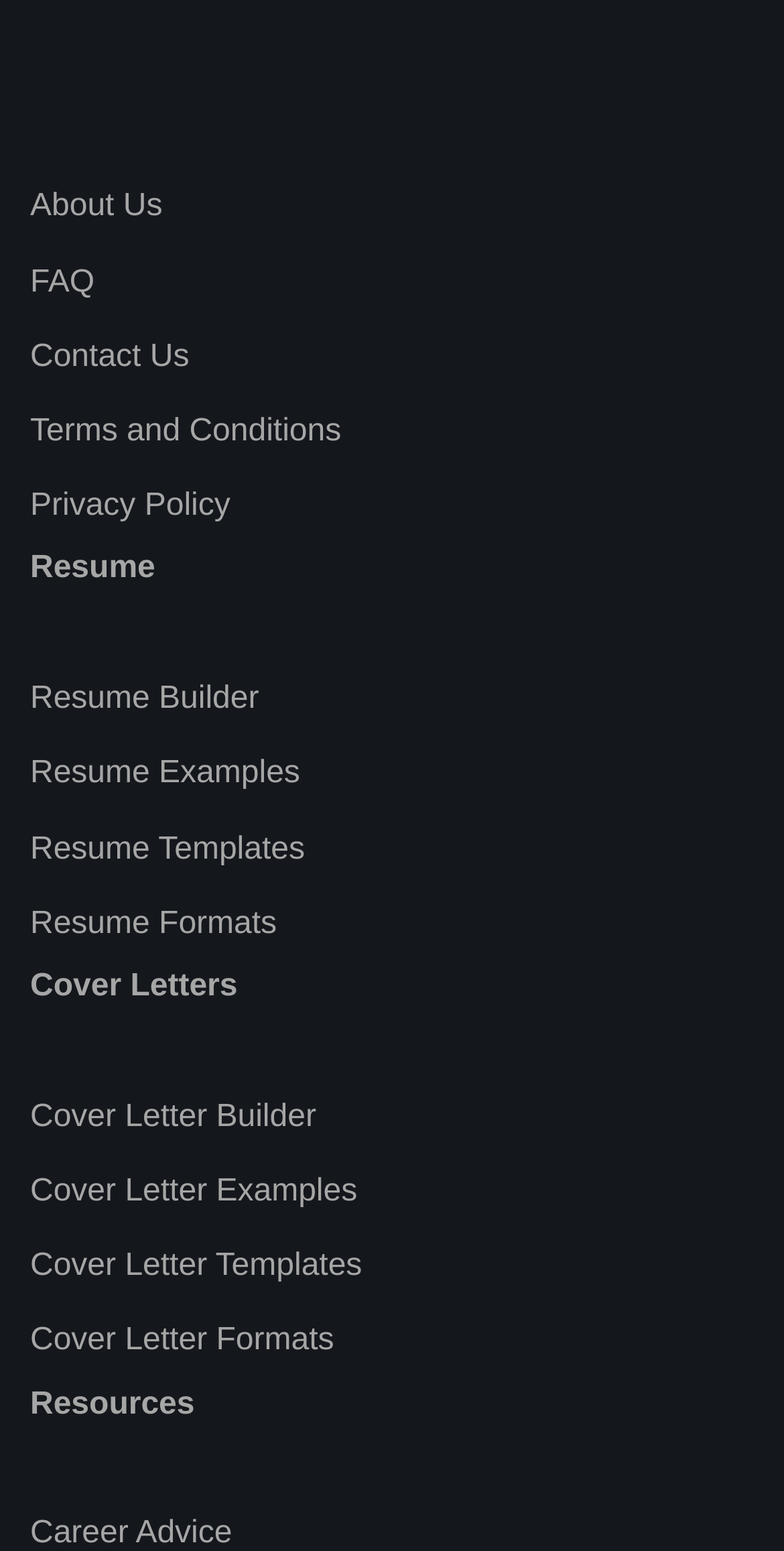What is the first link in the top navigation menu?
Using the image provided, answer with just one word or phrase.

About Us